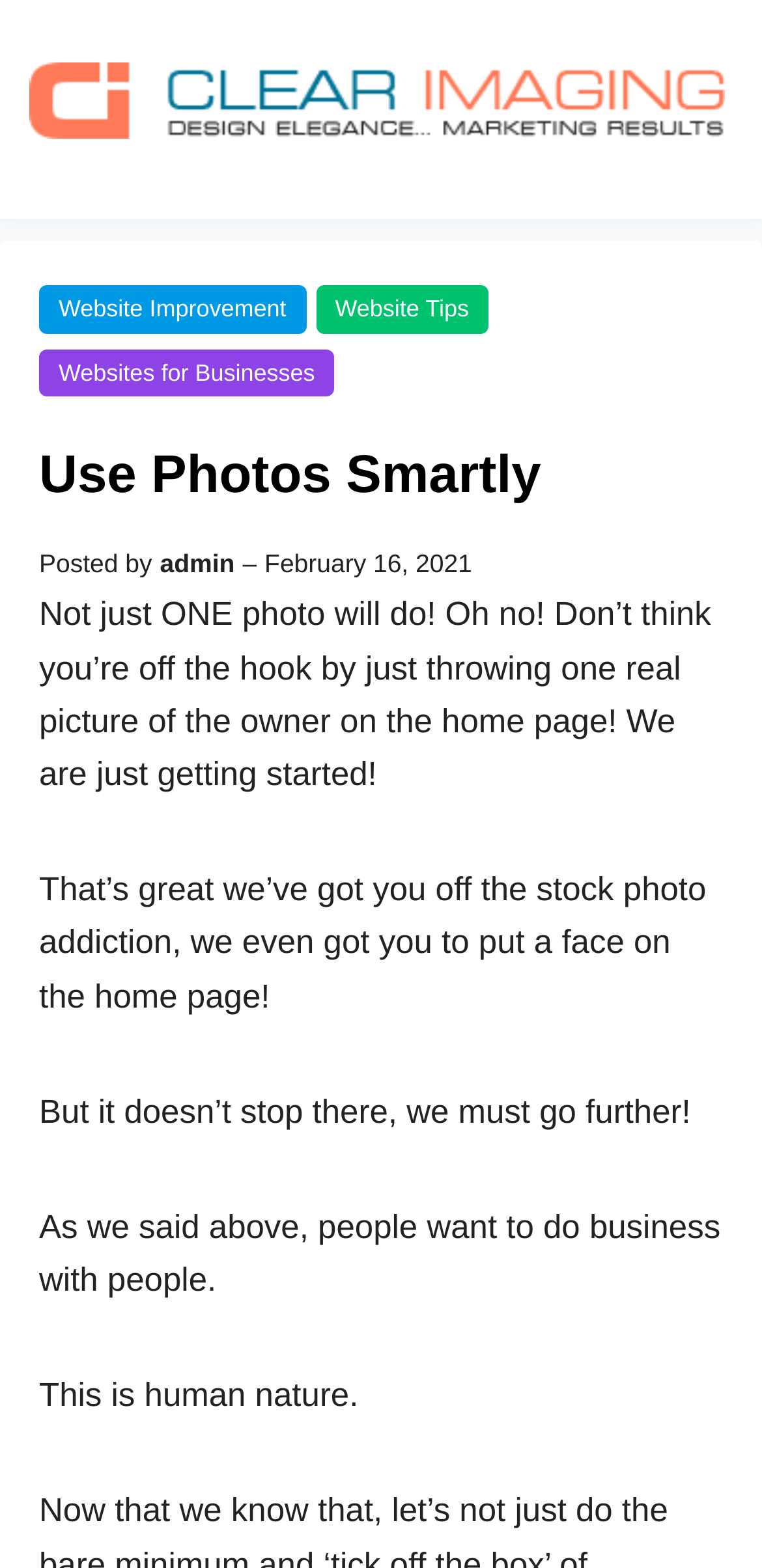What is the date of the post? Look at the image and give a one-word or short phrase answer.

February 16, 2021